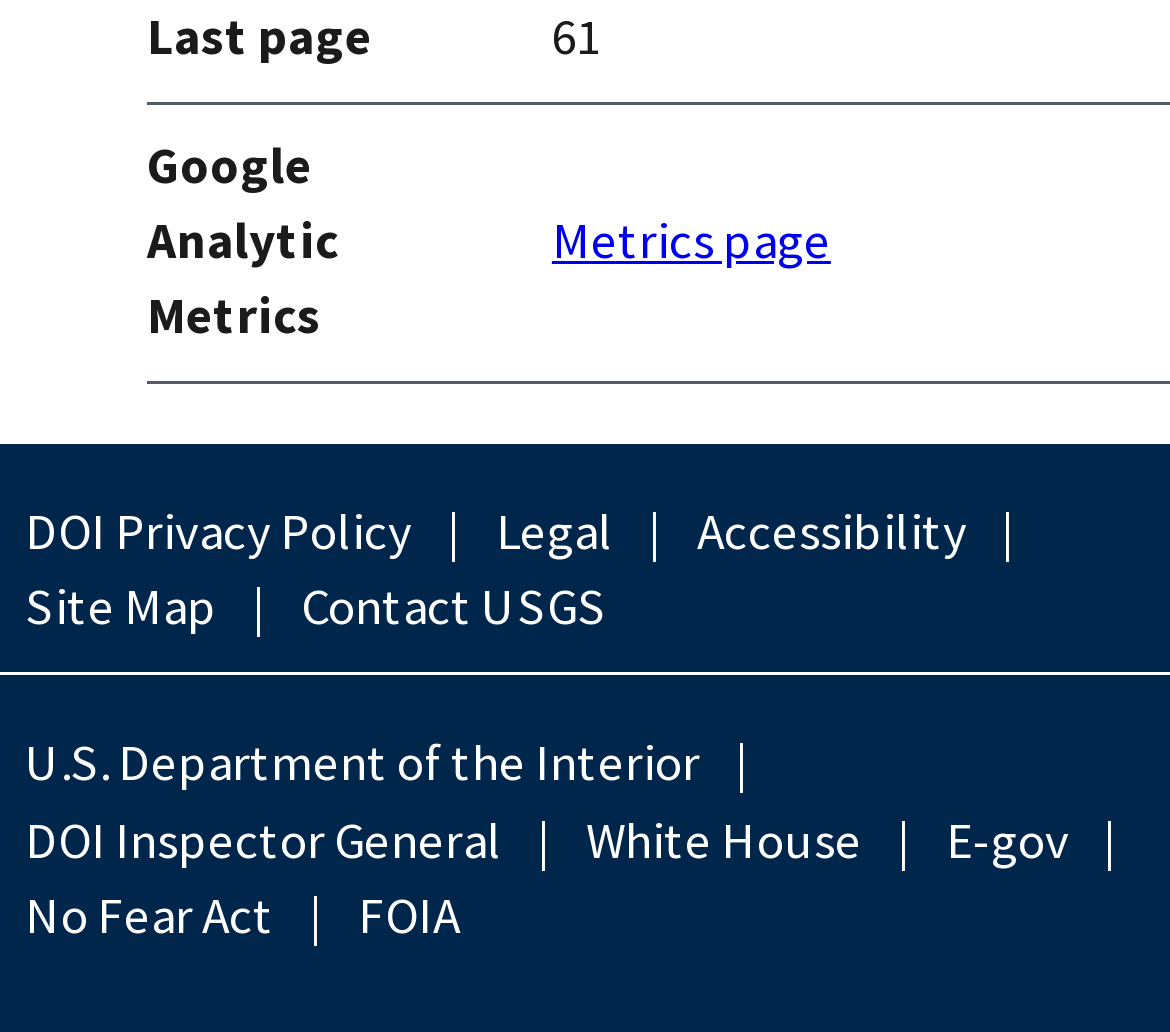Respond to the question below with a single word or phrase: What is the name of the metrics page?

Metrics page